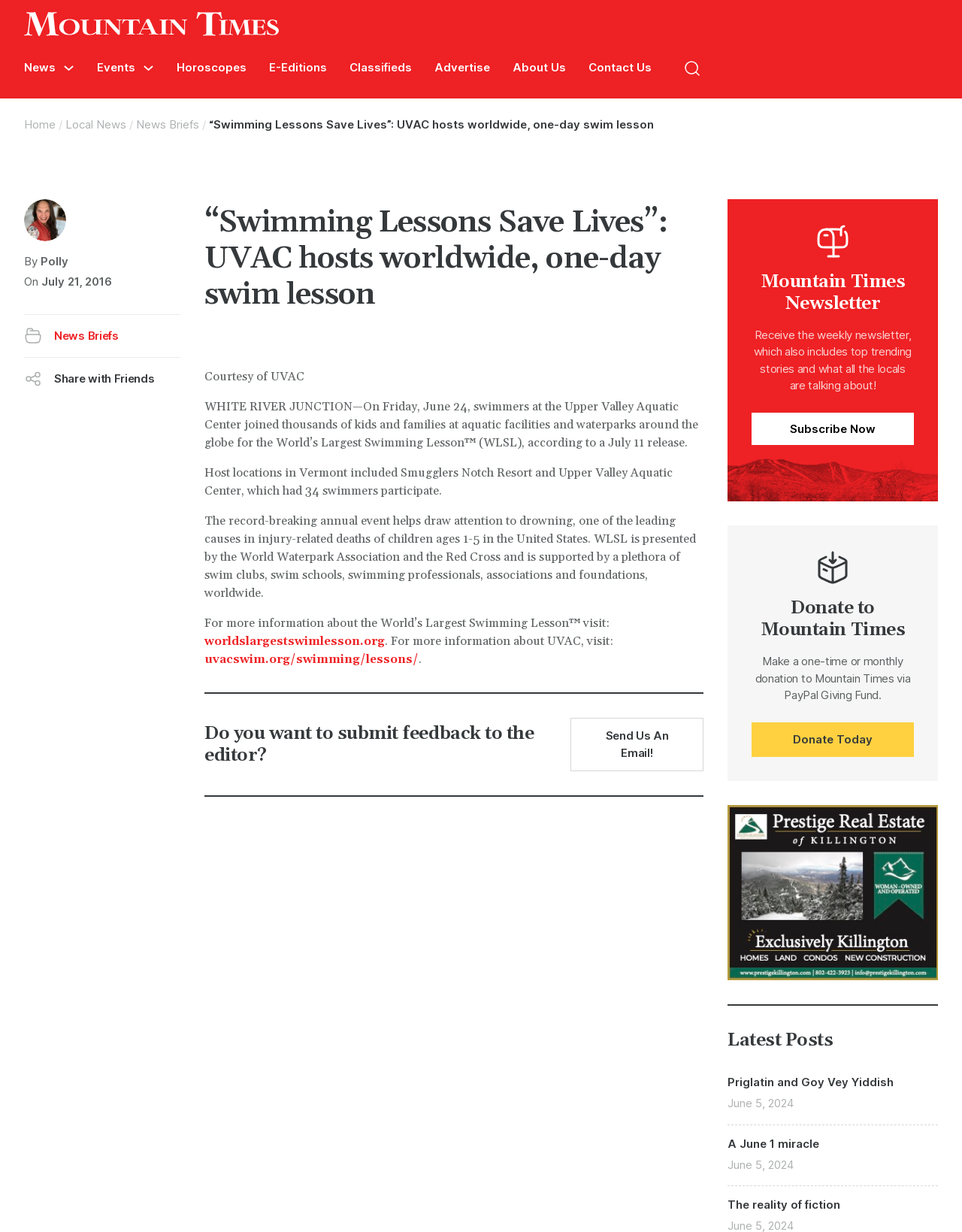Locate the bounding box coordinates of the clickable area needed to fulfill the instruction: "Click on News".

[0.025, 0.048, 0.058, 0.062]